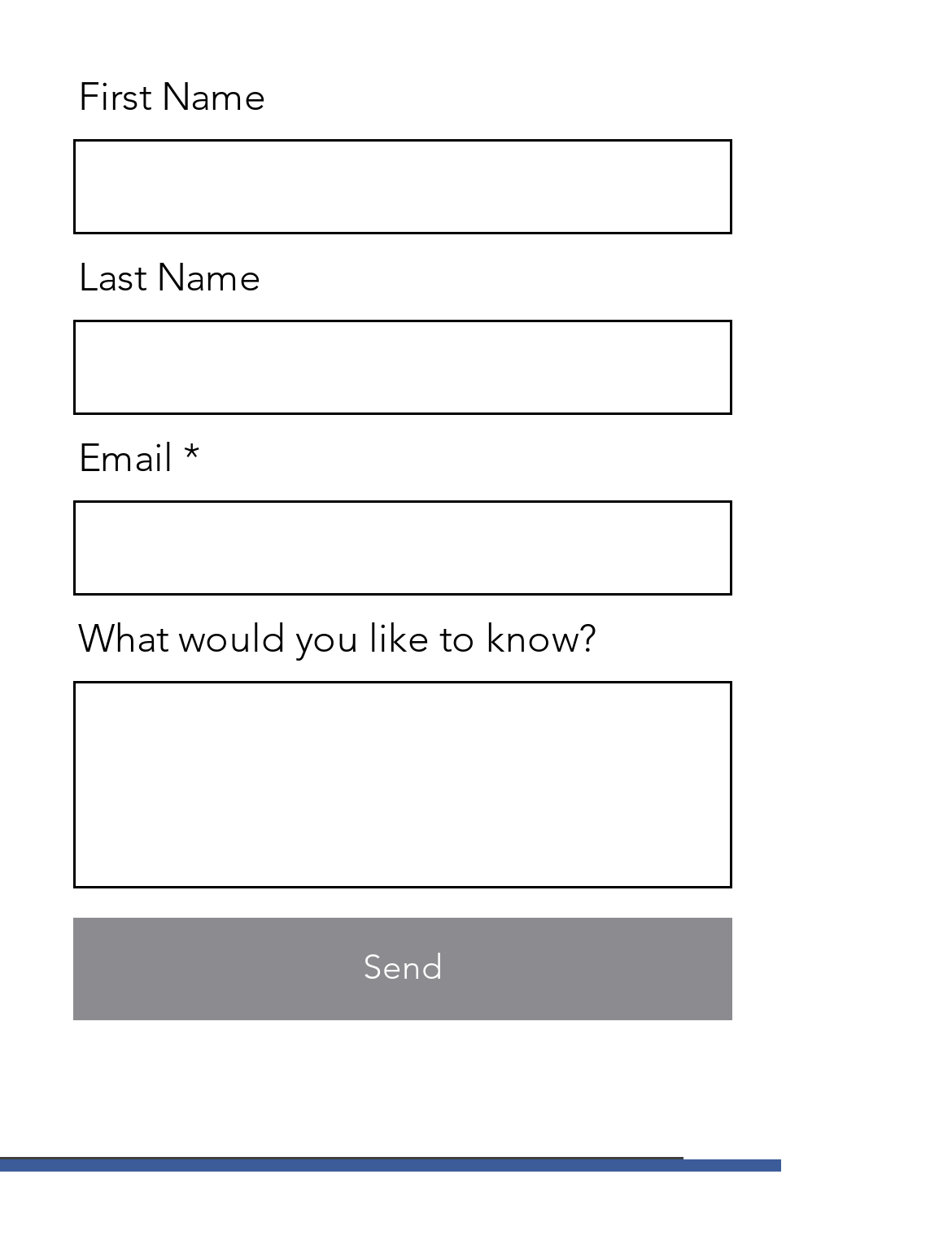Predict the bounding box for the UI component with the following description: "name="first-name"".

[0.077, 0.11, 0.769, 0.186]